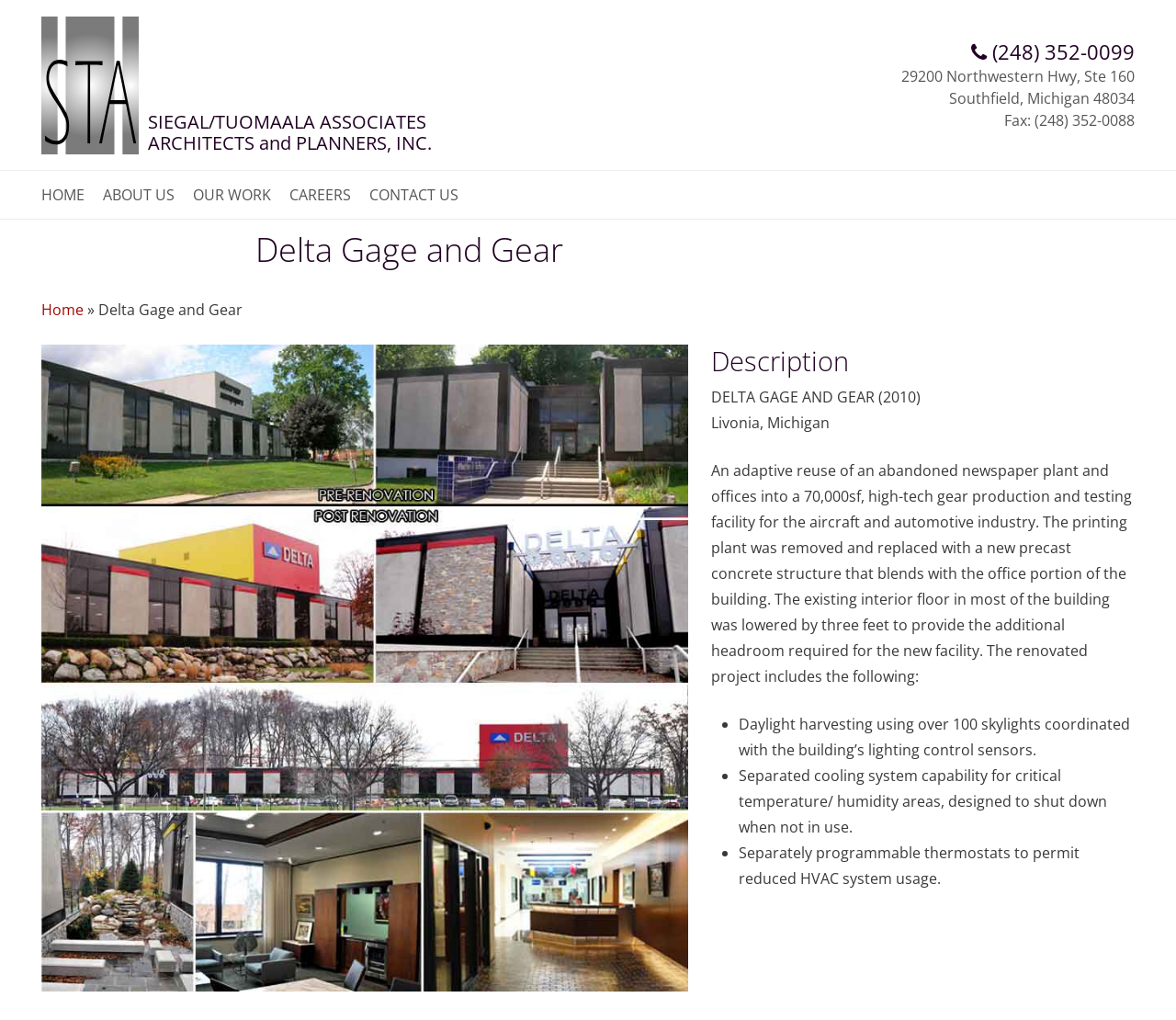Review the image closely and give a comprehensive answer to the question: How many skylights are used for daylight harvesting?

I found the number of skylights by reading the static text element with the bounding box coordinates [0.628, 0.7, 0.961, 0.745]. This element contains a list item that mentions 'Daylight harvesting using over 100 skylights coordinated with the building’s lighting control sensors'.